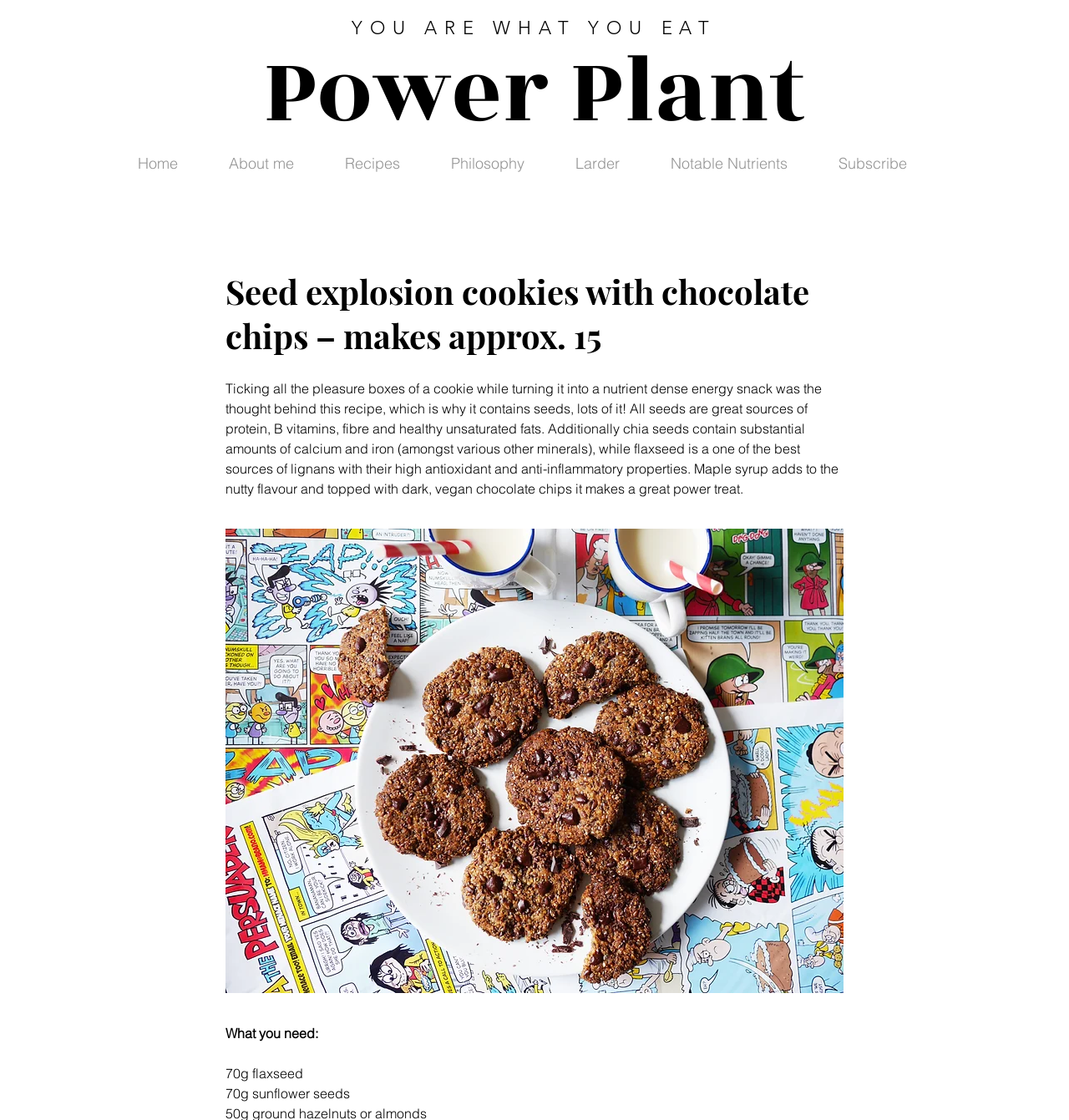Using the element description: "About me", determine the bounding box coordinates. The coordinates should be in the format [left, top, right, bottom], with values between 0 and 1.

[0.202, 0.128, 0.31, 0.165]